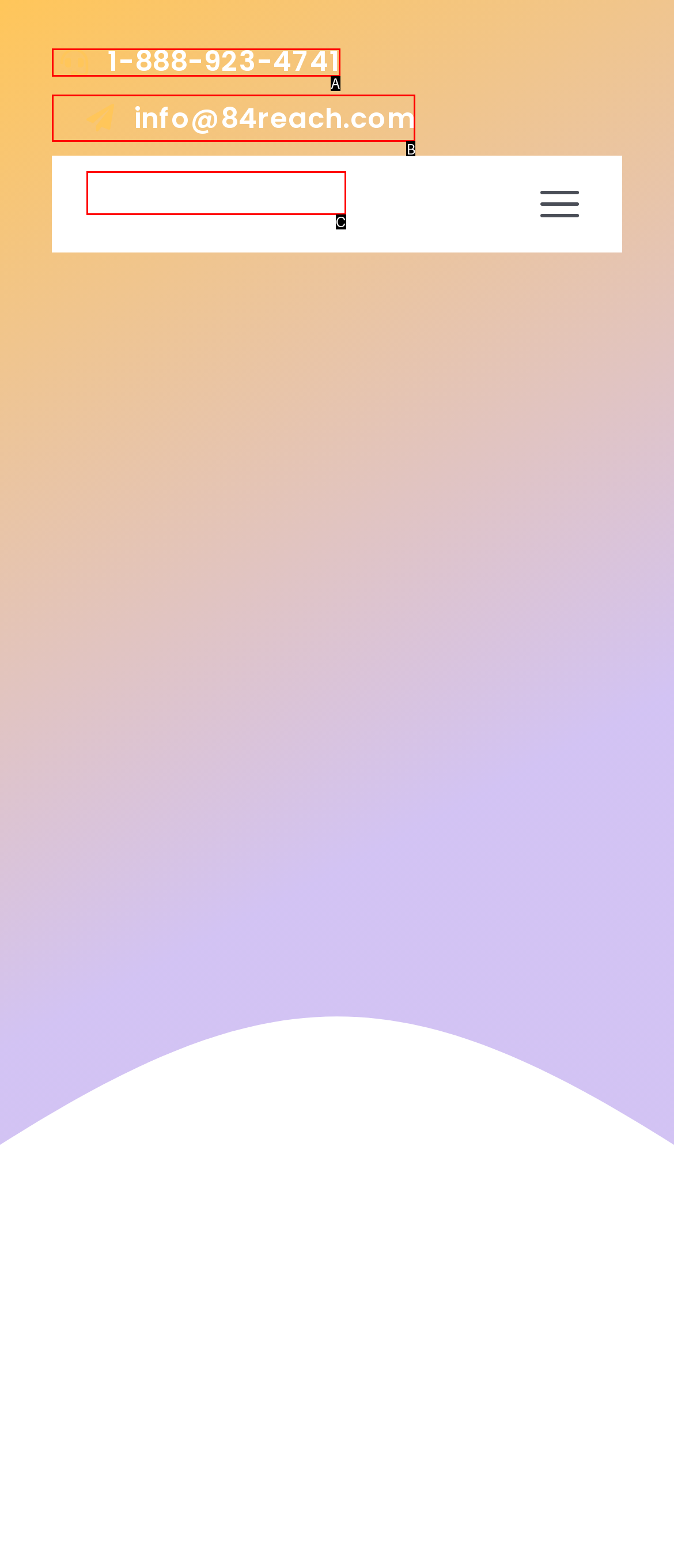Match the option to the description: info@84reach.com
State the letter of the correct option from the available choices.

B